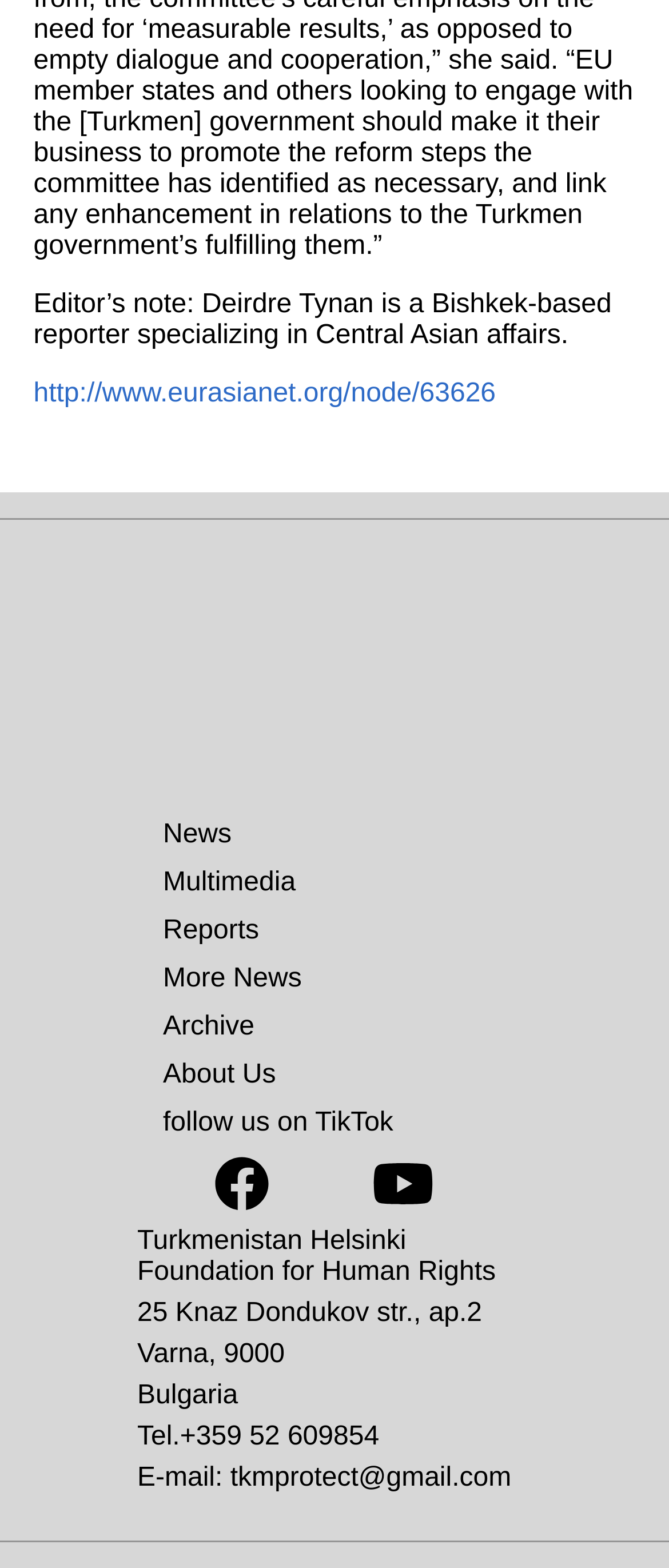What is the email address of the Turkmenistan Helsinki Foundation for Human Rights?
Please use the image to deliver a detailed and complete answer.

The email address is mentioned at the bottom of the page, which states 'E-mail: tkmprotect@gmail.com'.